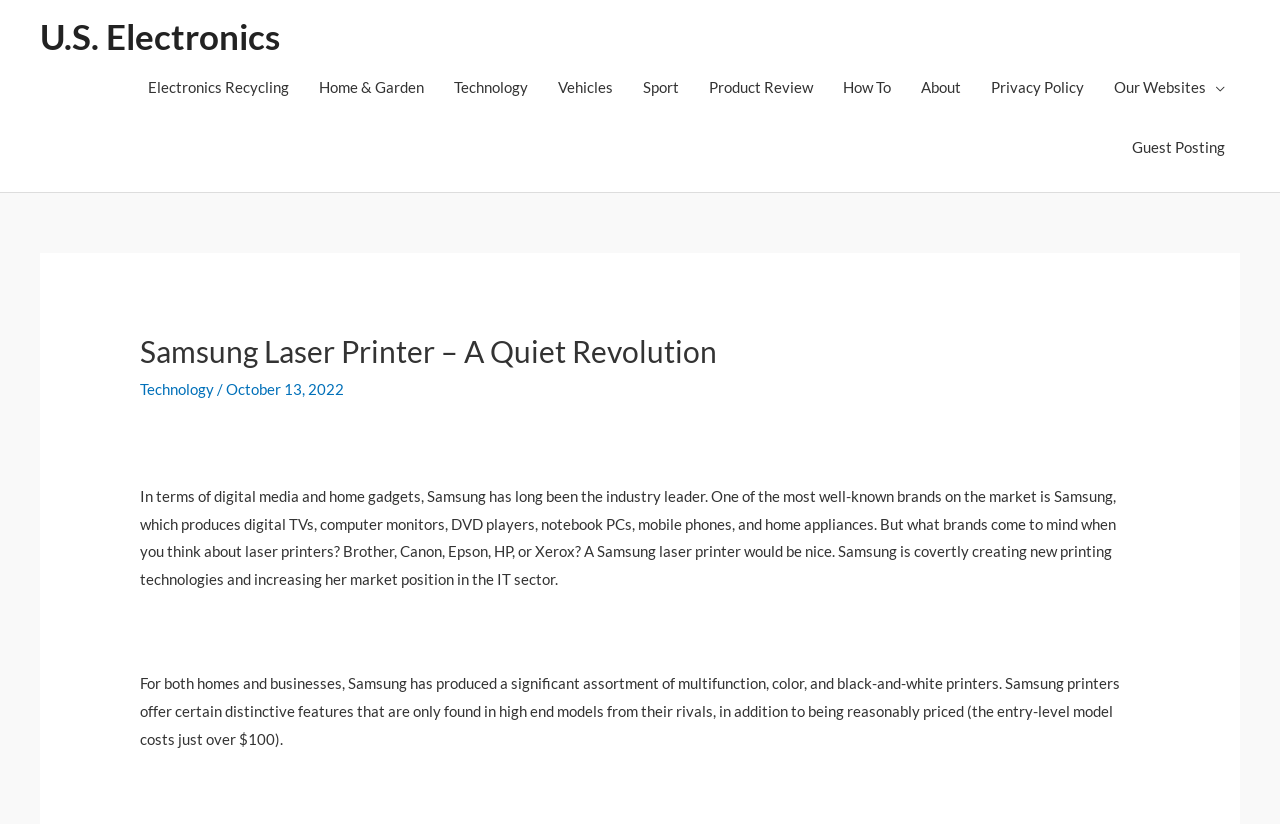Identify the bounding box of the UI component described as: "Product Review".

[0.542, 0.069, 0.647, 0.142]